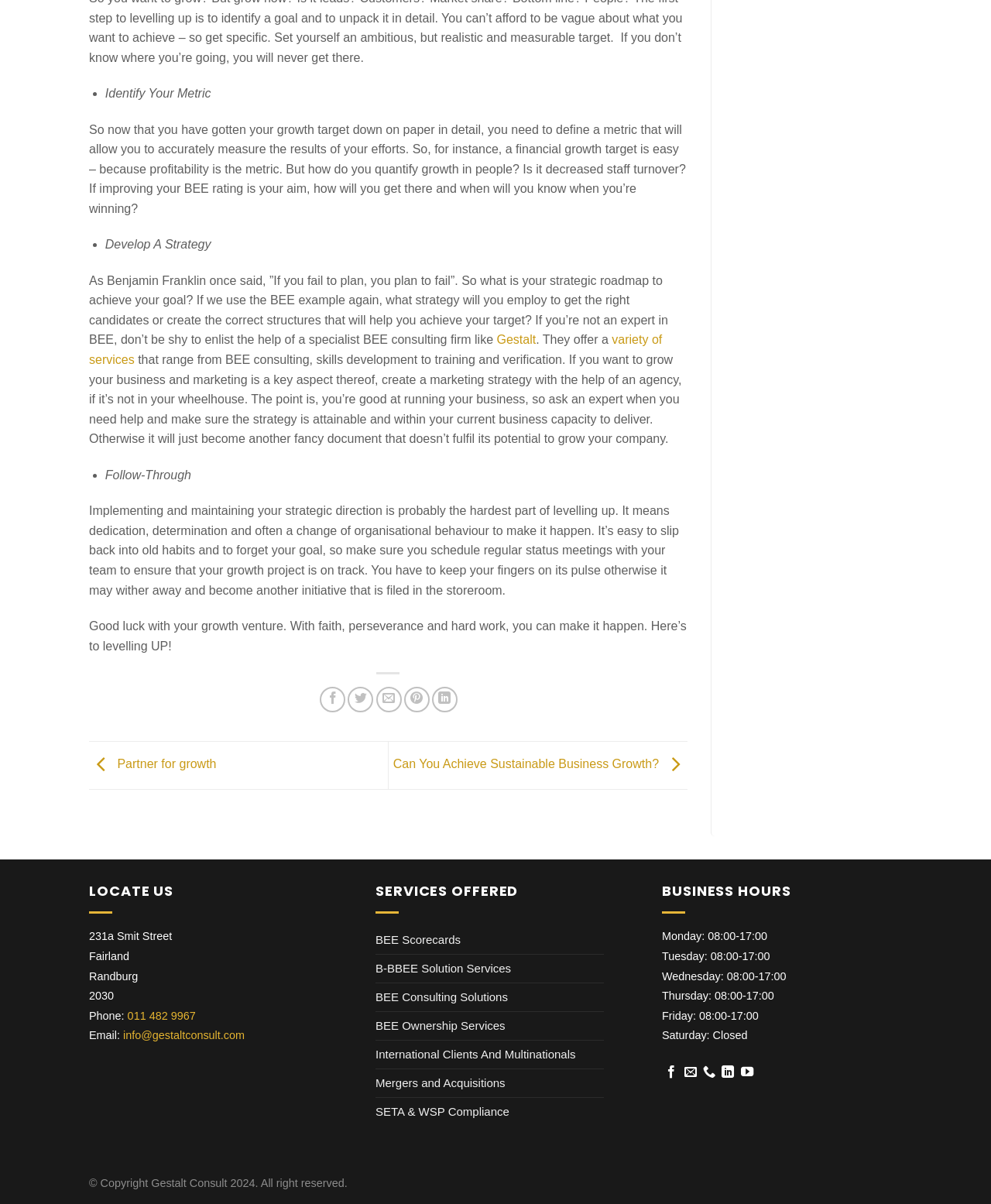Identify the bounding box coordinates of the region I need to click to complete this instruction: "Click on 'Share on Facebook'".

[0.323, 0.57, 0.349, 0.592]